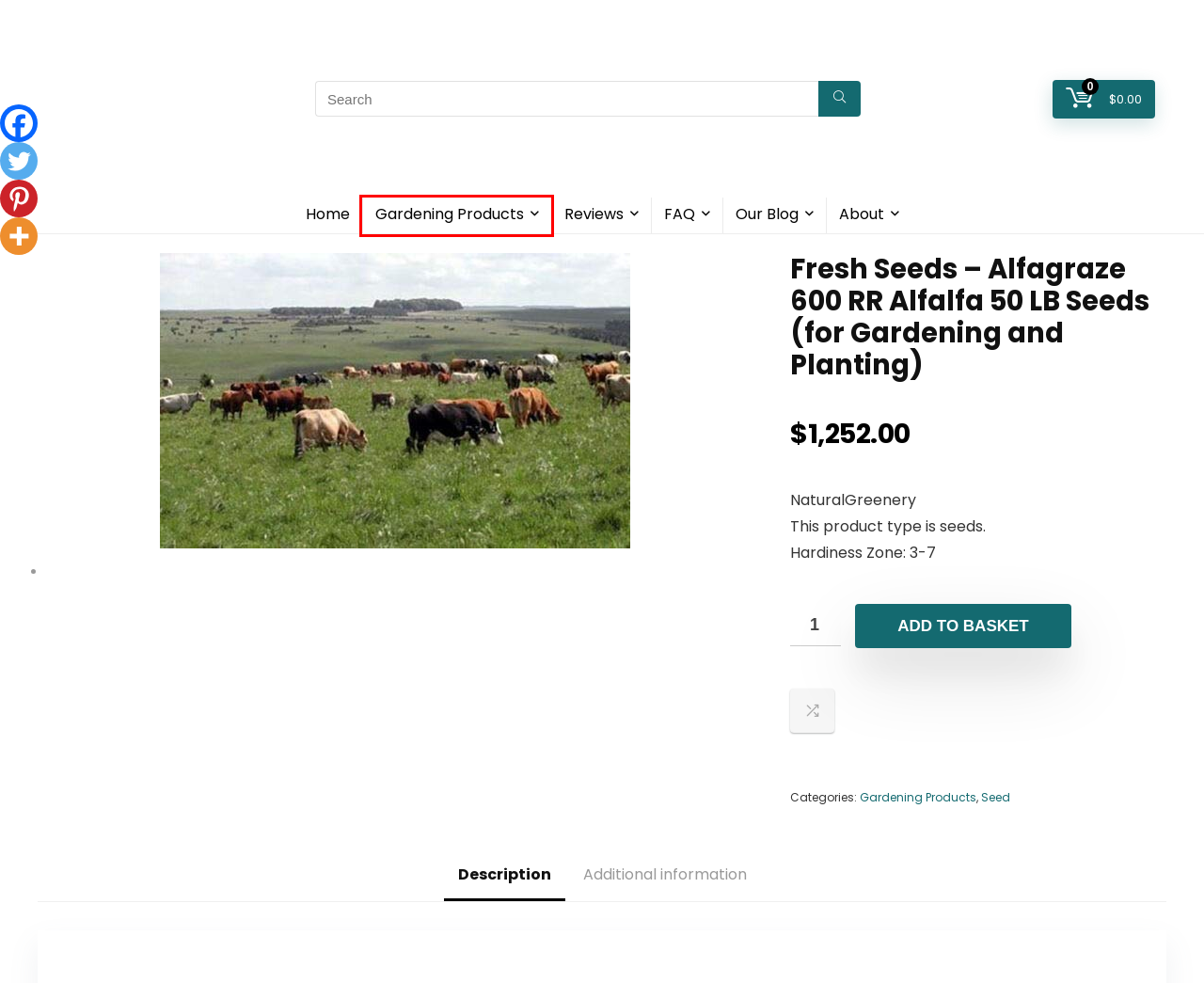You have a screenshot of a webpage, and a red bounding box highlights an element. Select the webpage description that best fits the new page after clicking the element within the bounding box. Options are:
A. About - Natural Greenery
B. Our Blog - Natural Greenery
C. Frequently Asked Questions - Natural Greenery
D. Gardening Products - Natural Greenery
E. Best Selling Gardening Products - Natural Greenery
F. Seed - Natural Greenery
G. Cart – Natural Greenery
H. Reviews - Natural Greenery

D